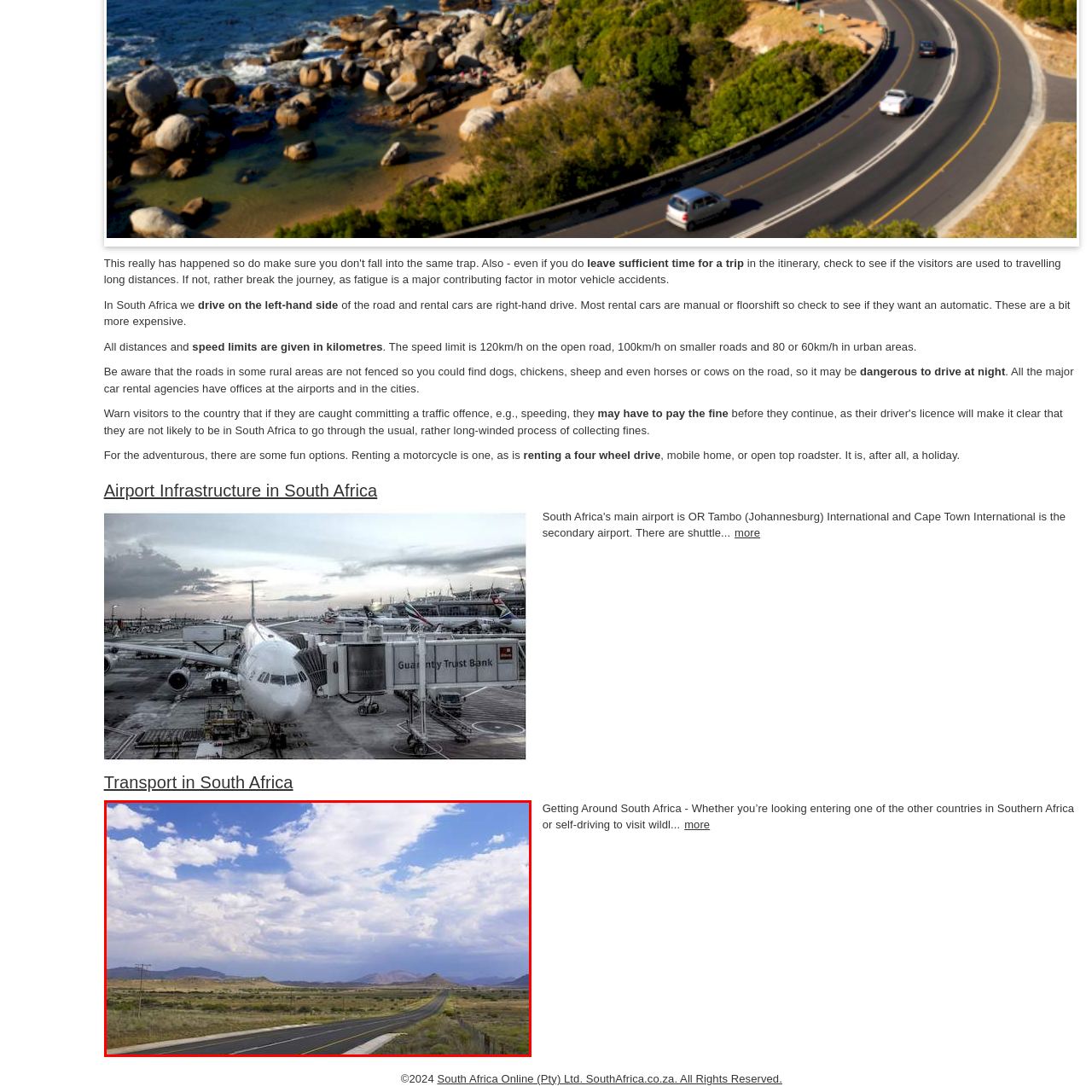Examine the image within the red border and provide a concise answer: What is the weather condition depicted in the image?

Cloudy